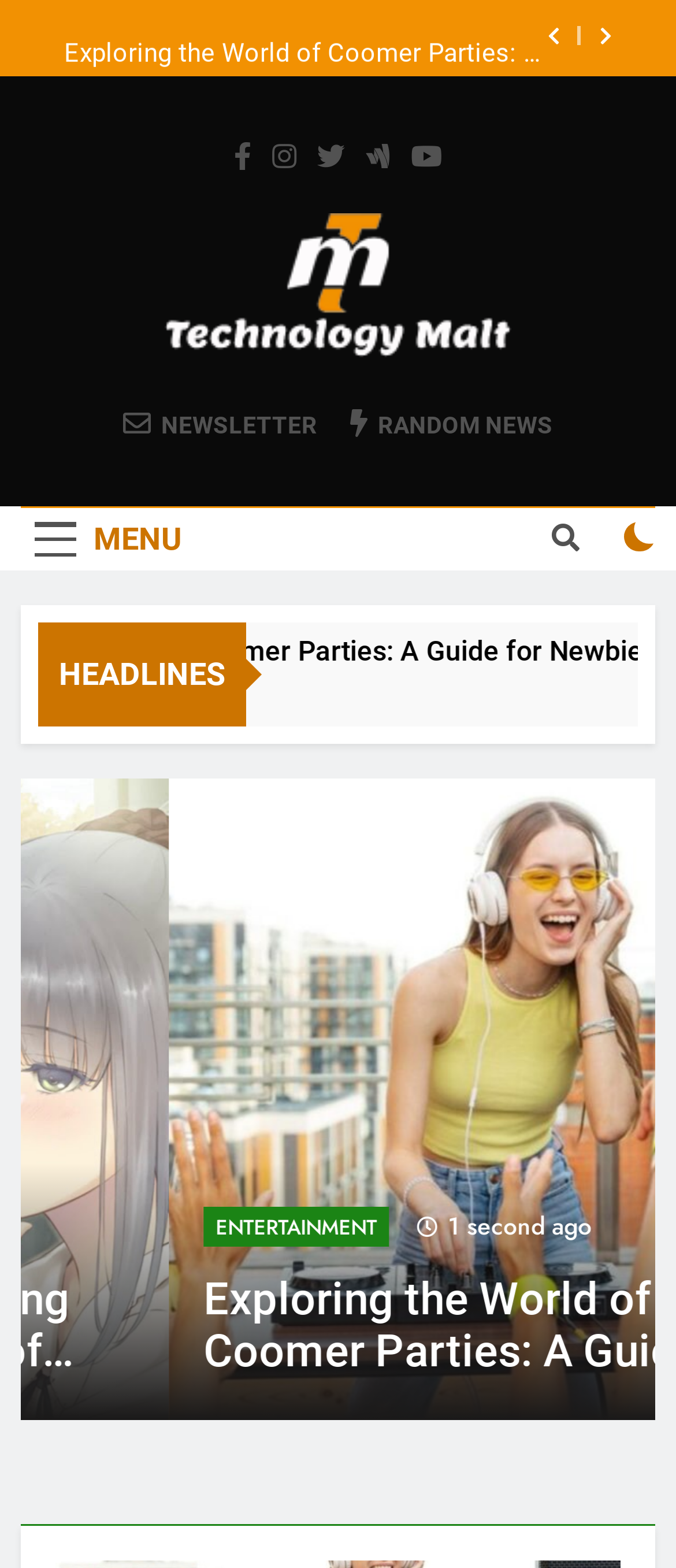Please identify the bounding box coordinates of the element on the webpage that should be clicked to follow this instruction: "View the EDUCATION section". The bounding box coordinates should be given as four float numbers between 0 and 1, formatted as [left, top, right, bottom].

[0.077, 0.799, 0.282, 0.825]